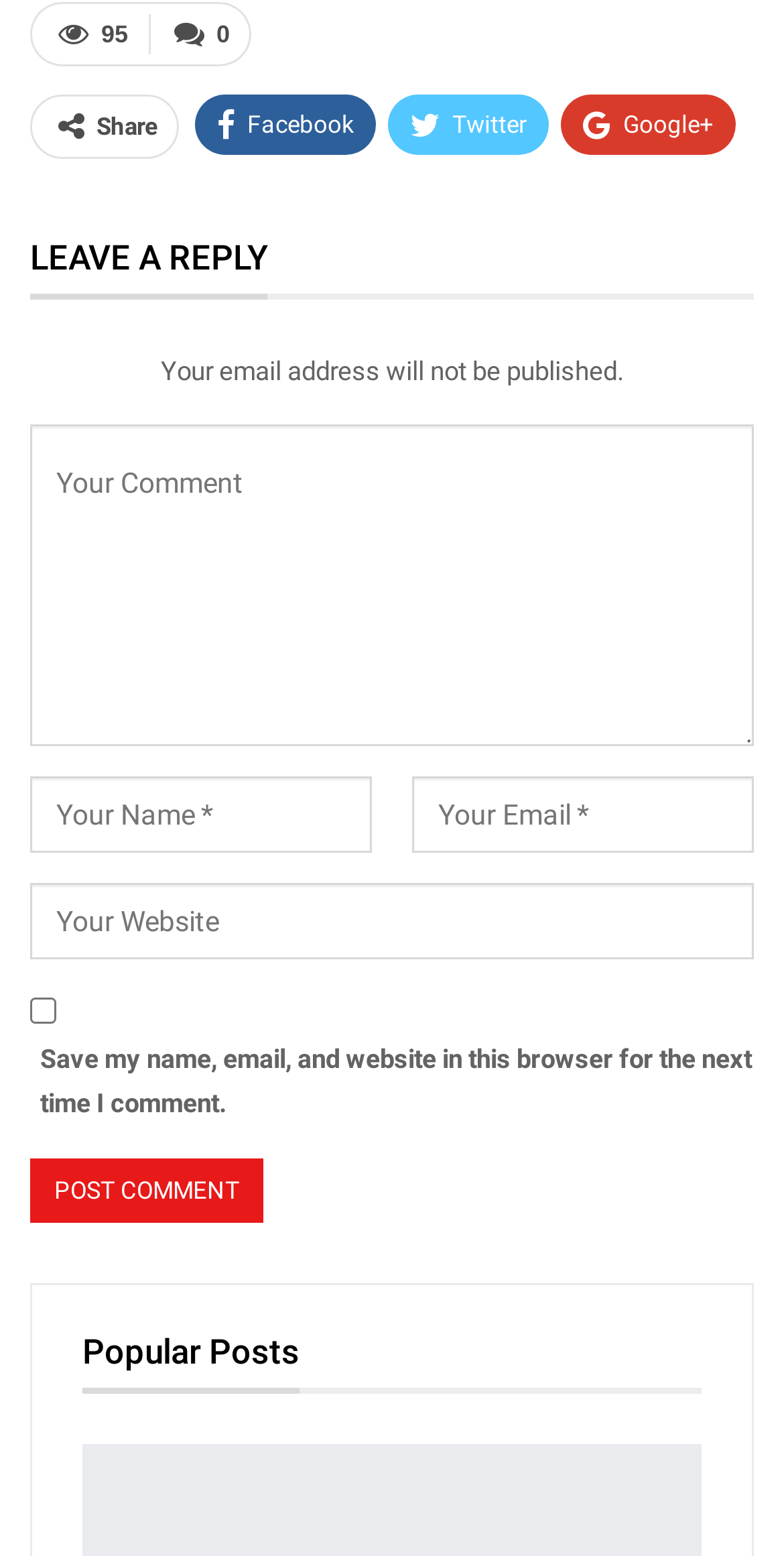What section is below the comment form?
Analyze the image and deliver a detailed answer to the question.

Below the comment form, there is a section labeled 'Popular Posts', which likely displays a list of popular posts or articles on the website.